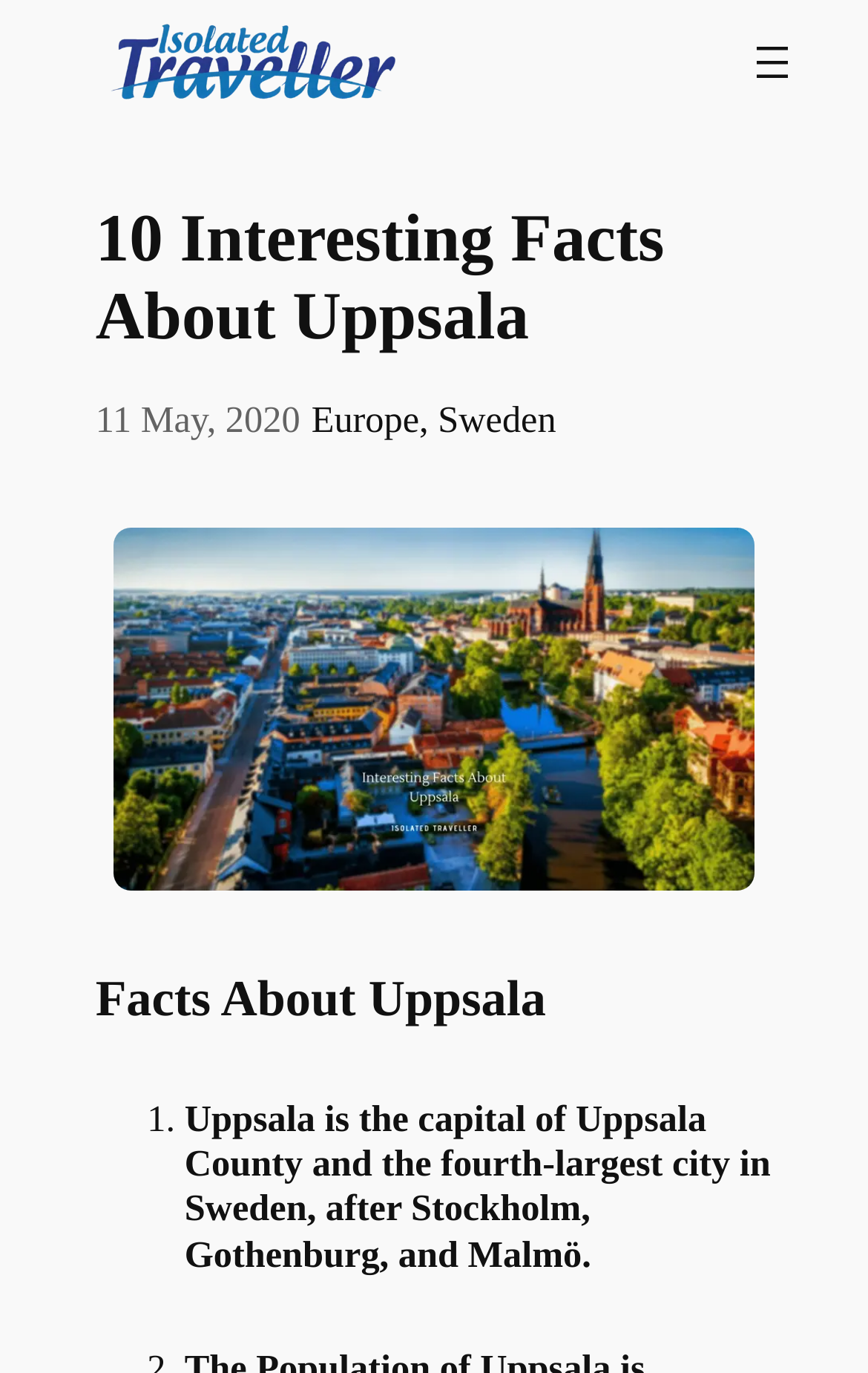What is the fourth-largest city in Sweden?
From the image, provide a succinct answer in one word or a short phrase.

Uppsala